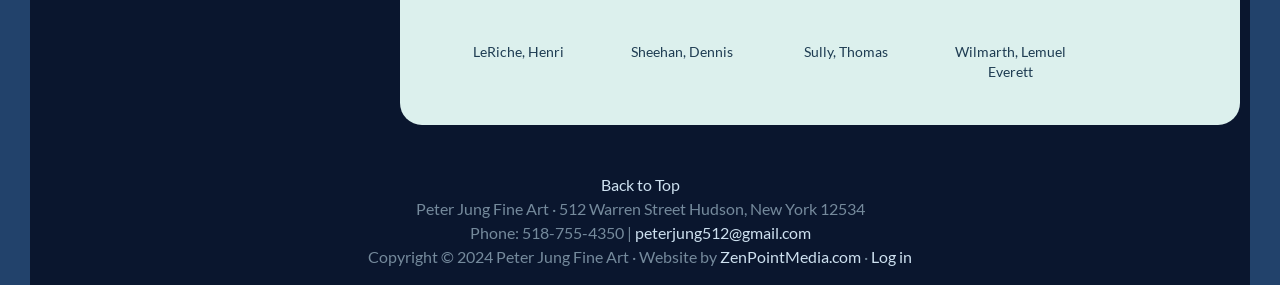How many artists are listed?
Use the information from the image to give a detailed answer to the question.

By examining the webpage, I can see four static text elements with names 'LeRiche, Henri', 'Sheehan, Dennis', 'Sully, Thomas', and 'Wilmarth, Lemuel Everett', which suggests that there are four artists listed.